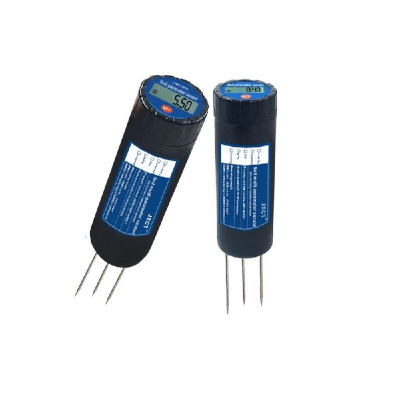What is the purpose of the metal prongs on the testers?
Please provide a detailed and thorough answer to the question.

The metal prongs on the soil pH testers are designed for easy insertion into the soil, allowing users to gauge soil acidity or alkalinity accurately, which is crucial for optimal plant growth.